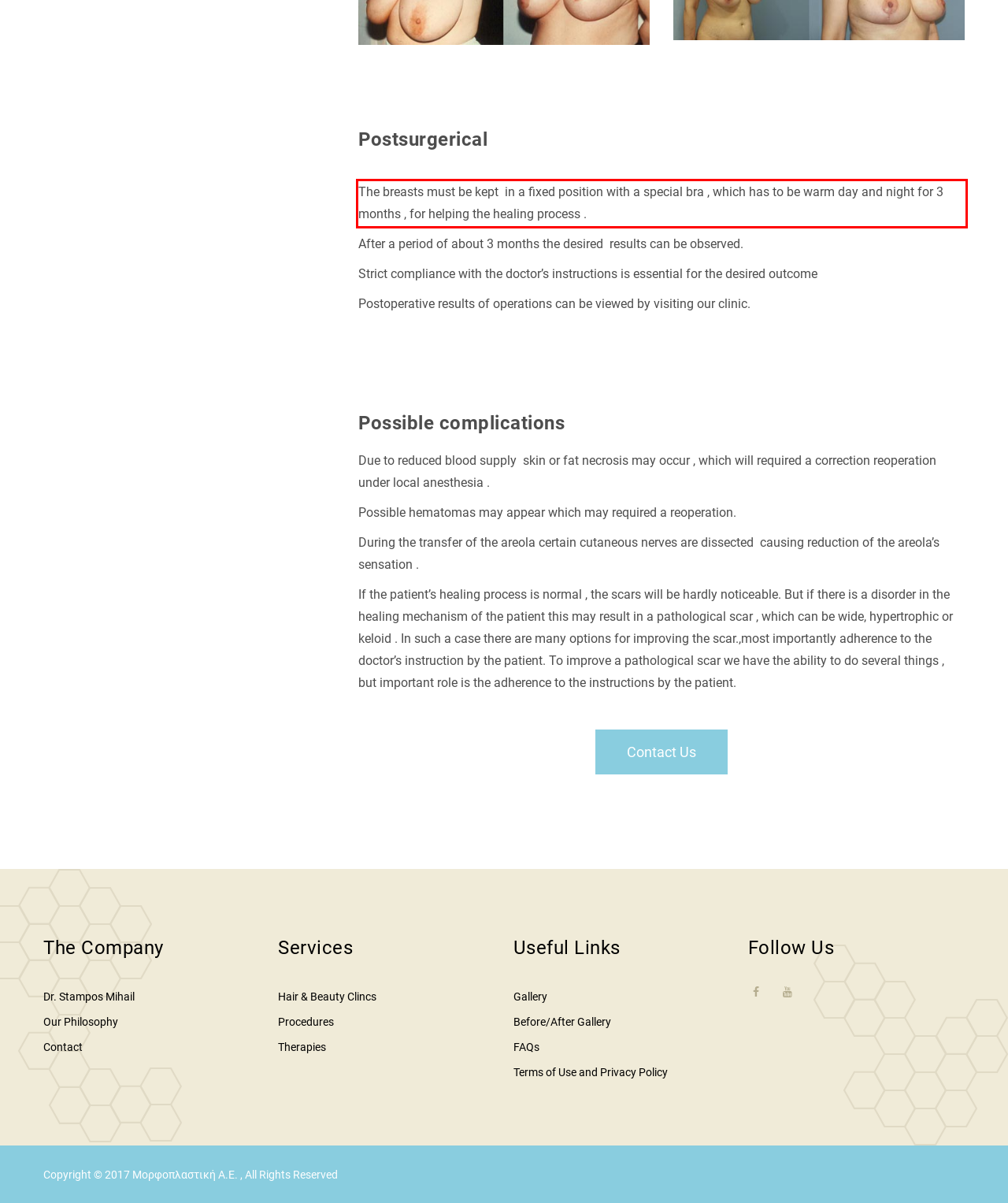You are given a screenshot of a webpage with a UI element highlighted by a red bounding box. Please perform OCR on the text content within this red bounding box.

The breasts must be kept in a fixed position with a special bra , which has to be warm day and night for 3 months , for helping the healing process .